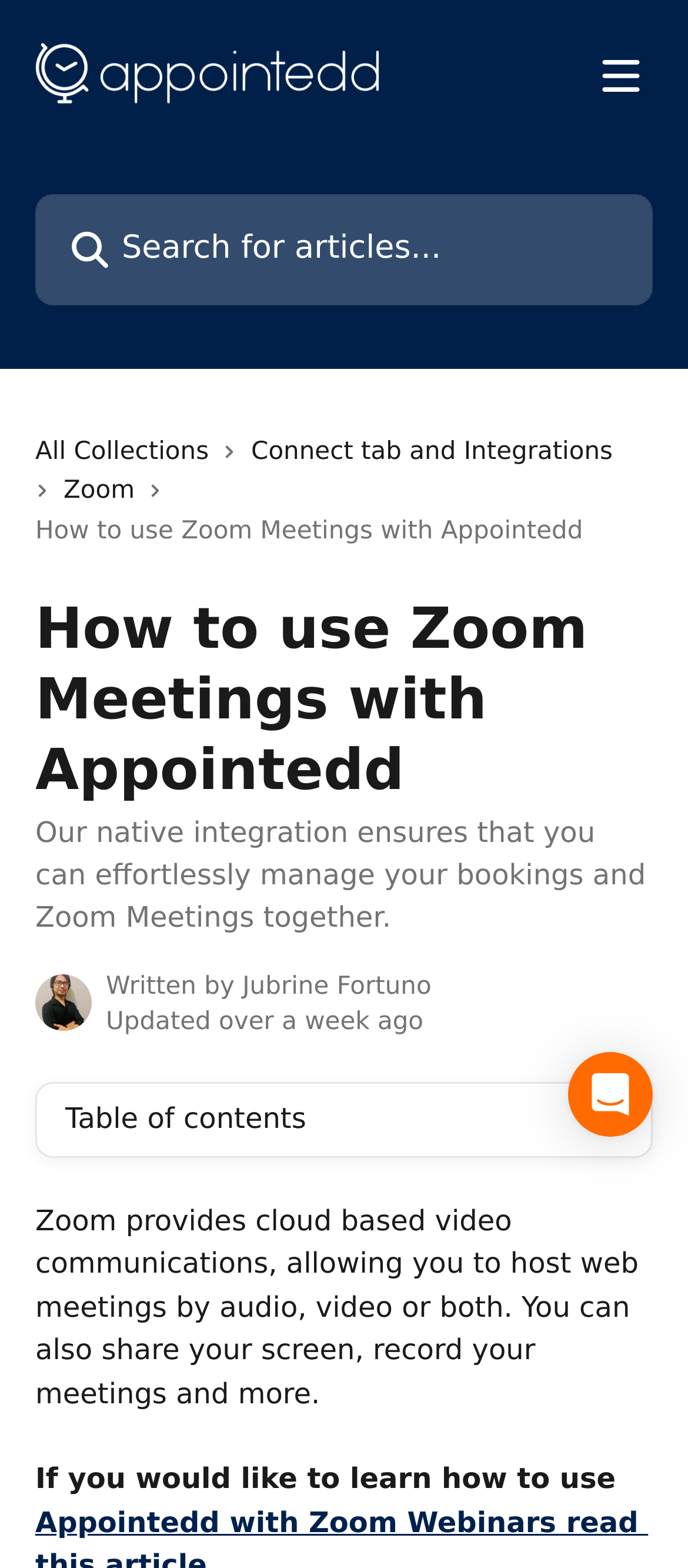Provide the bounding box coordinates of the HTML element described by the text: "stainless steel edge welded bellows". The coordinates should be in the format [left, top, right, bottom] with values between 0 and 1.

None